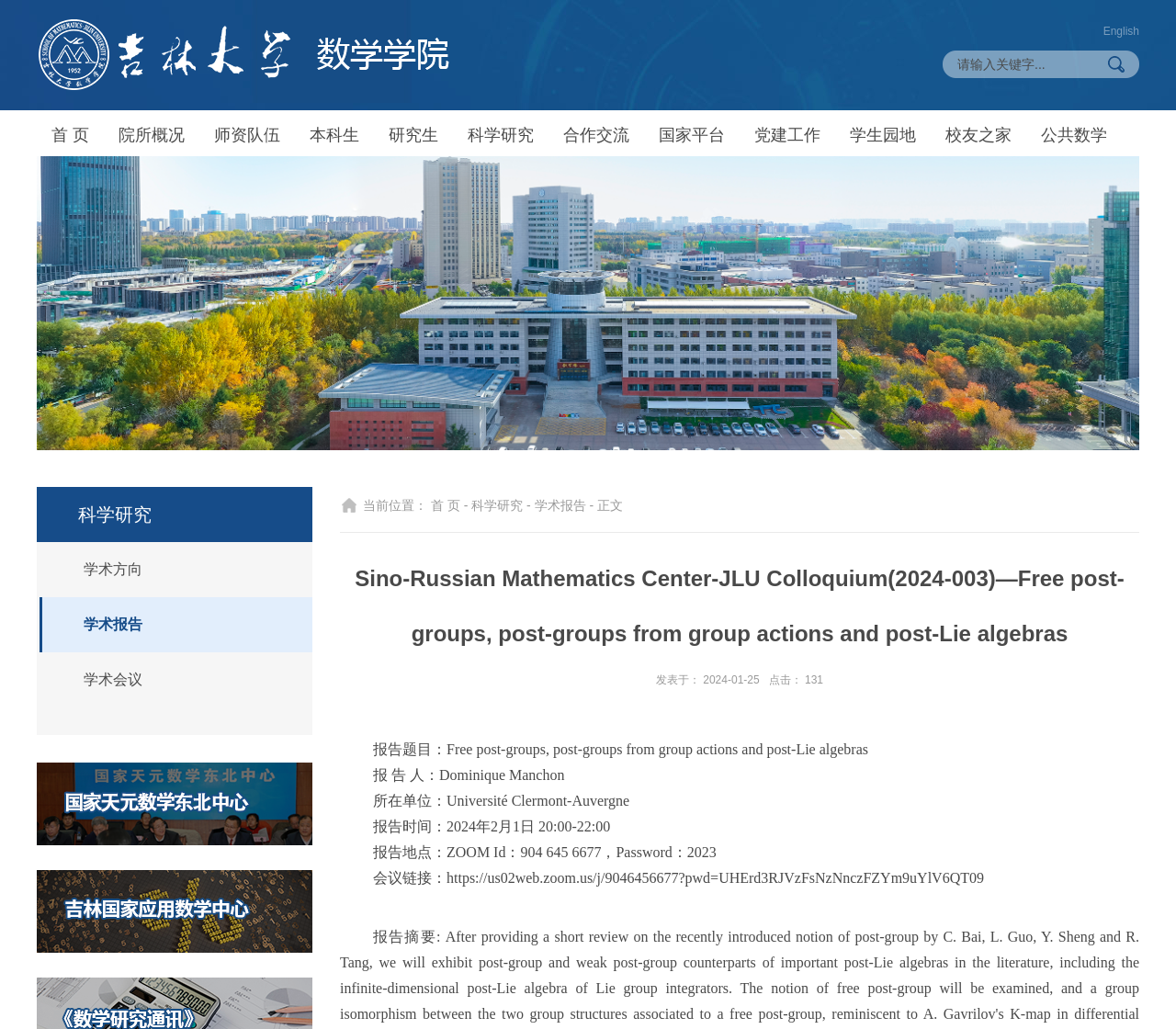Identify the bounding box coordinates of the clickable region necessary to fulfill the following instruction: "input keywords in the search box". The bounding box coordinates should be four float numbers between 0 and 1, i.e., [left, top, right, bottom].

[0.814, 0.049, 0.923, 0.076]